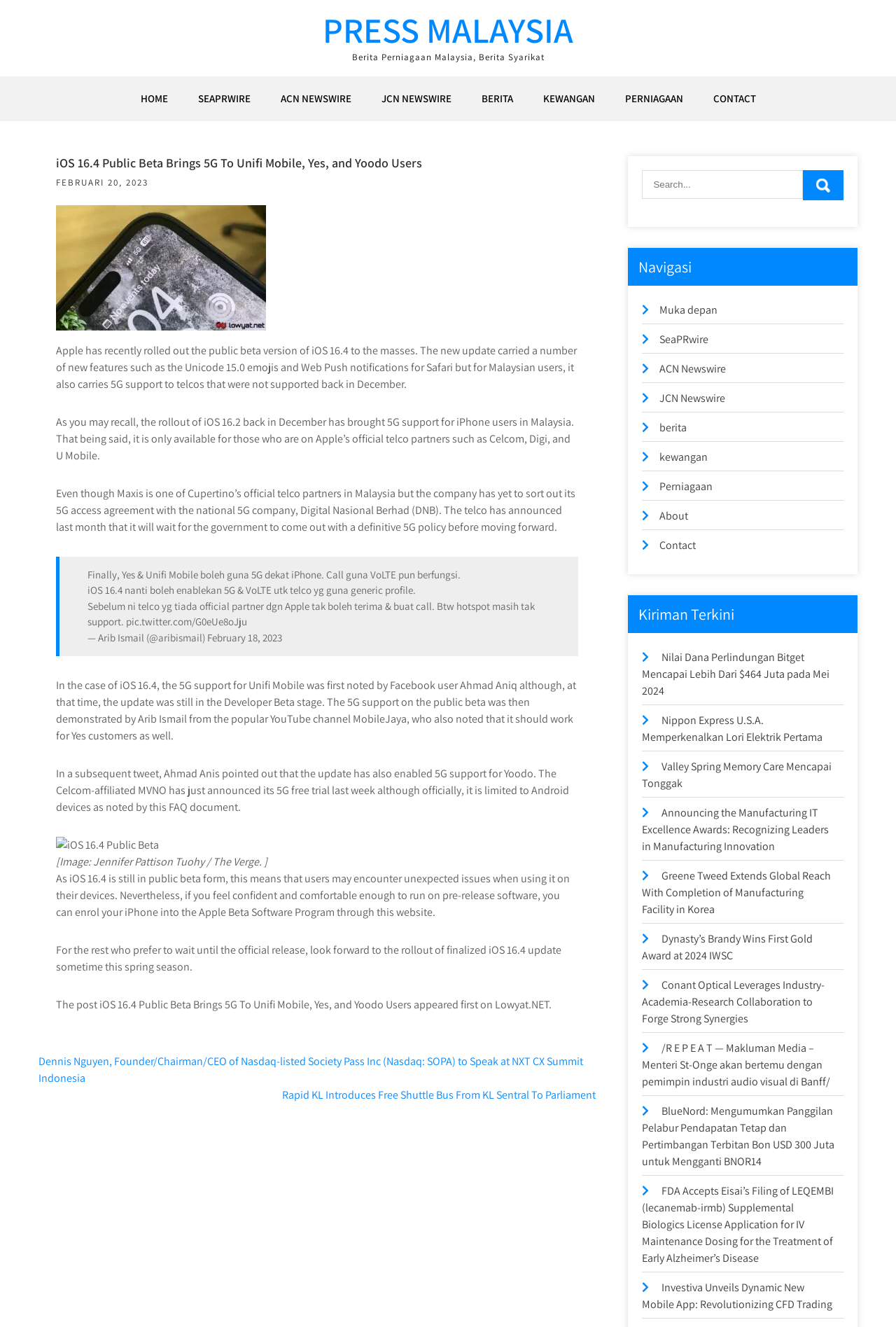Pinpoint the bounding box coordinates of the clickable area needed to execute the instruction: "Search for something". The coordinates should be specified as four float numbers between 0 and 1, i.e., [left, top, right, bottom].

[0.717, 0.128, 0.896, 0.15]